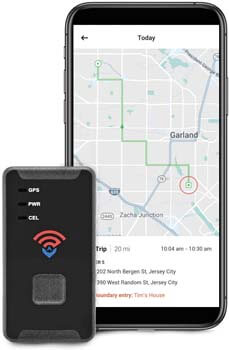Describe all the elements in the image with great detail.

The image showcases the Spytec GL300 GPS Tracker alongside a smartphone displaying its tracking interface. The tracker, compact and portable, features LED indicators for GPS, power, and cellular connectivity, emphasizing its capability for real-time tracking. The smartphone's screen reveals a map interface with a route highlighted, indicating recent trips, demonstrating how users can easily monitor their location and travel history. This versatile device is designed for globetrotters, offering worldwide compatibility and the freedom to travel without constraints. Ideal for those seeking reliable tracking solutions, the Spytec GL300 stands out for its user-friendly features and advanced cloud technology, ensuring data is securely managed wherever you go.